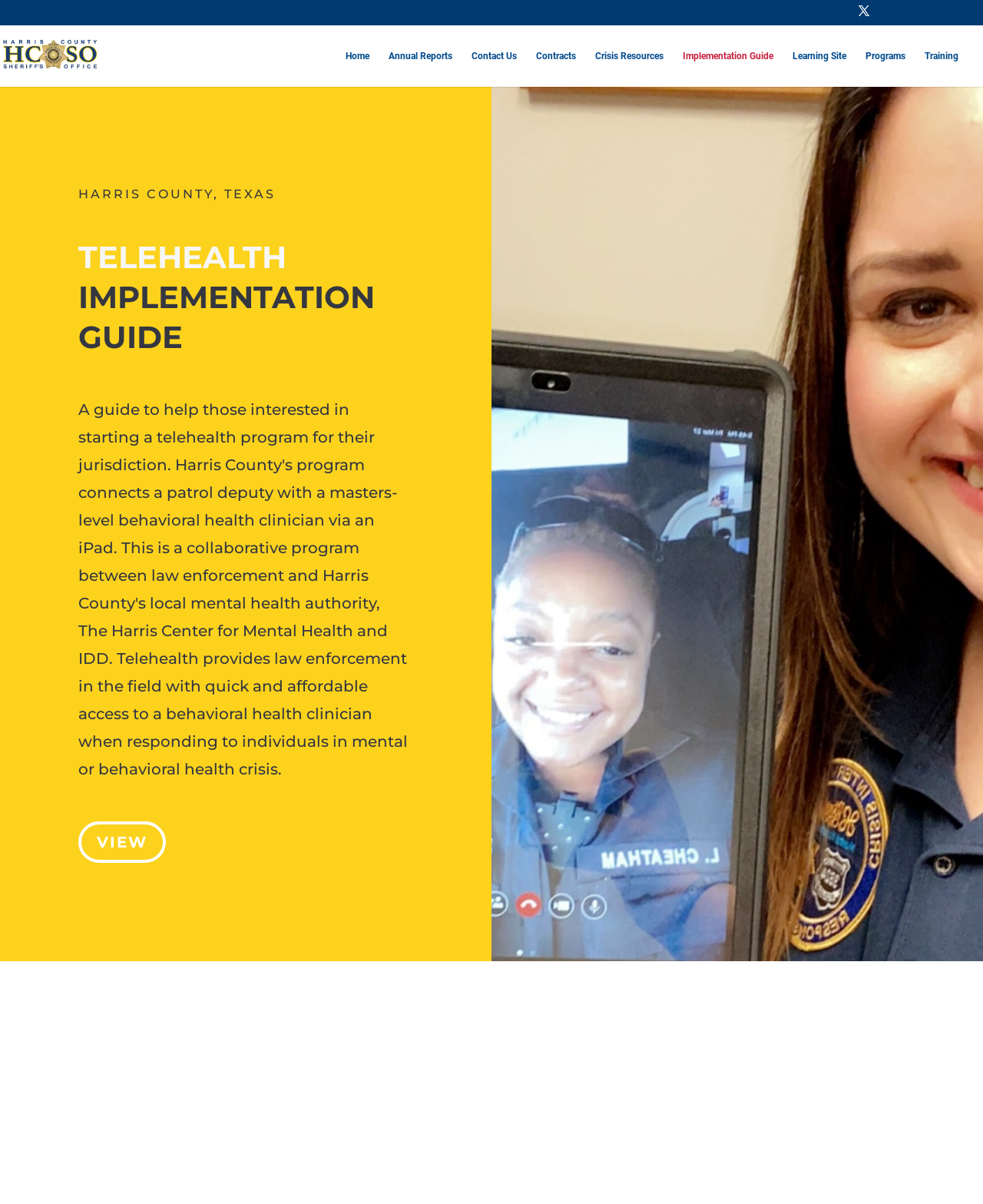Please identify the bounding box coordinates of the element's region that needs to be clicked to fulfill the following instruction: "Go to the Implementation Guide". The bounding box coordinates should consist of four float numbers between 0 and 1, i.e., [left, top, right, bottom].

[0.695, 0.042, 0.787, 0.072]